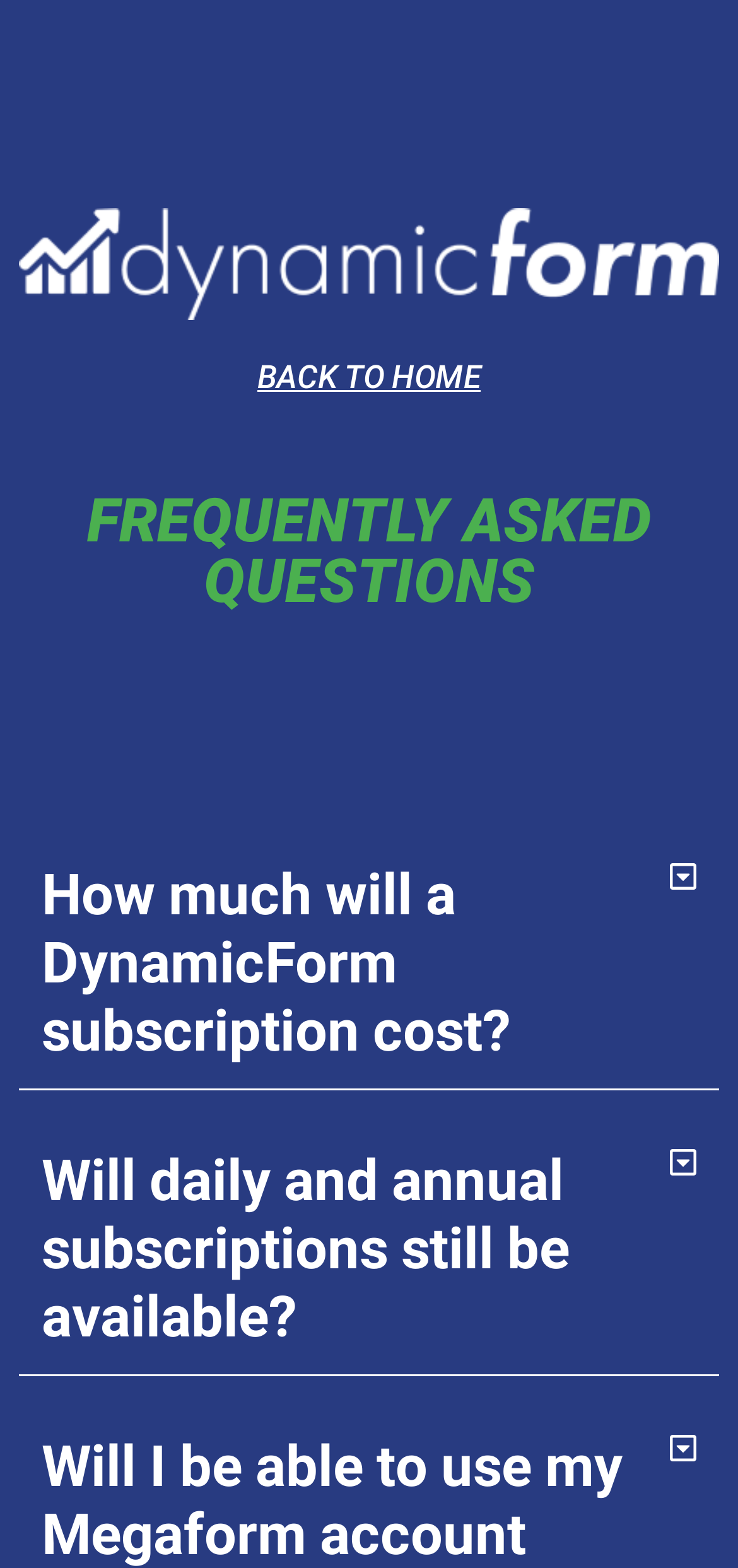What is the text of the link at the top?
Using the image, give a concise answer in the form of a single word or short phrase.

BACK TO HOME